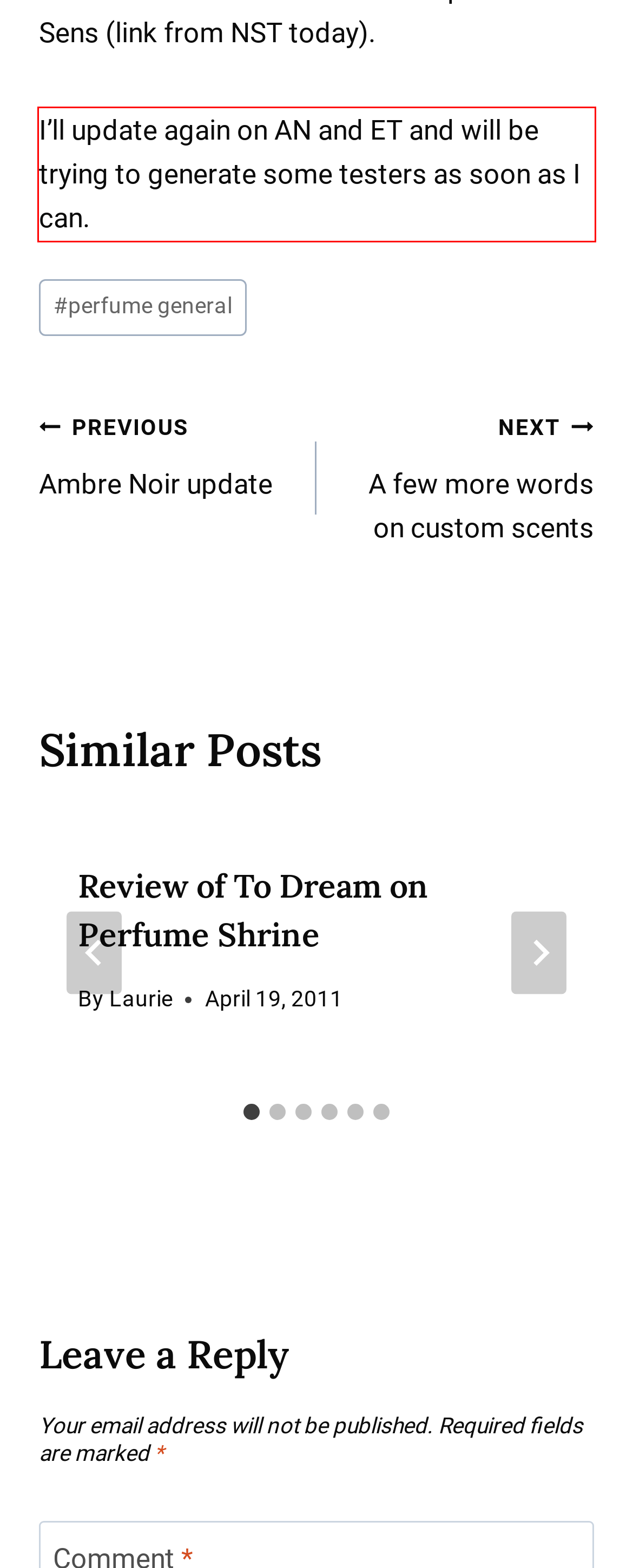Using the provided screenshot, read and generate the text content within the red-bordered area.

I’ll update again on AN and ET and will be trying to generate some testers as soon as I can.